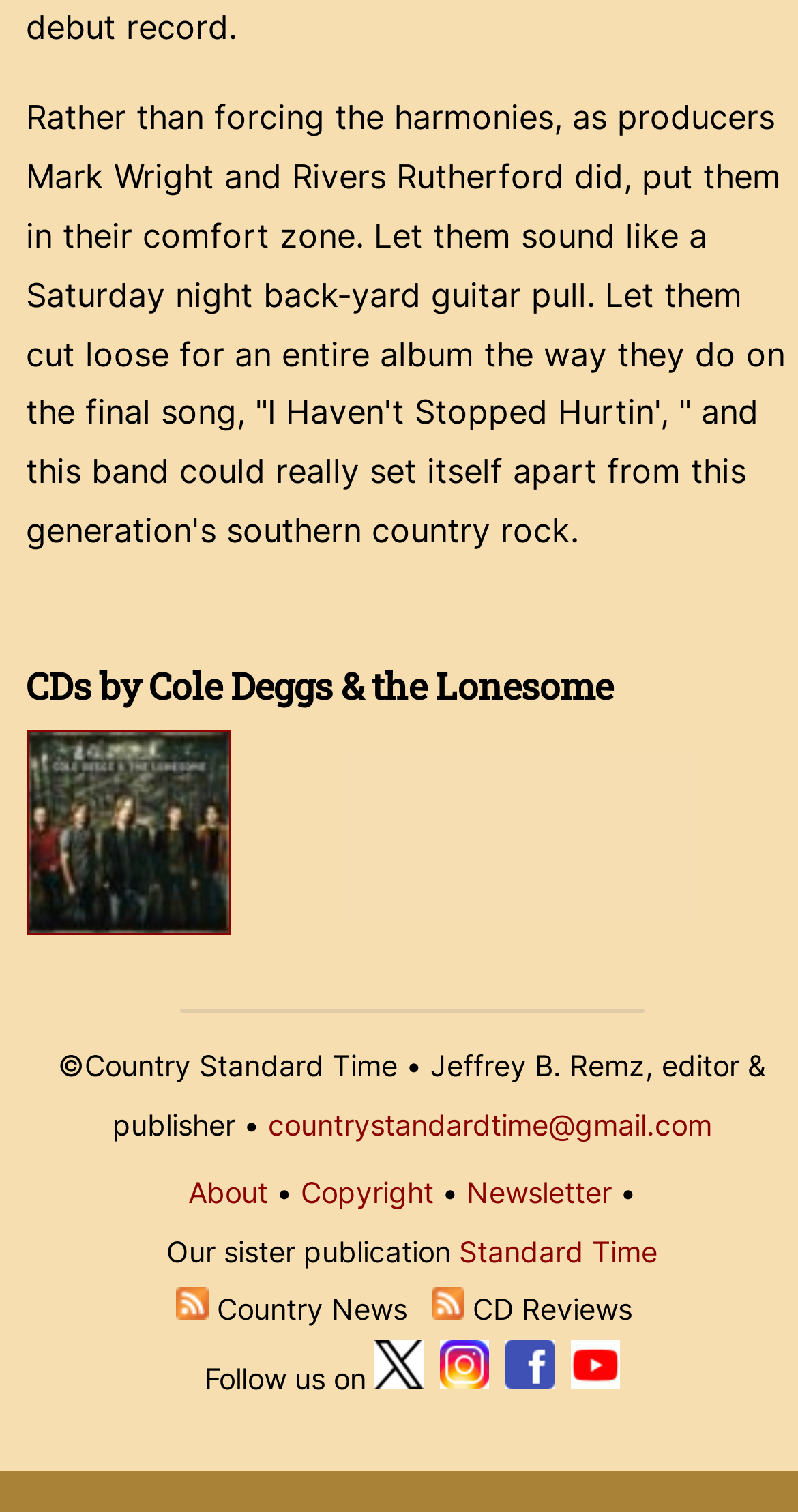What is the name of the band being reviewed?
Refer to the image and provide a concise answer in one word or phrase.

Cole Deggs & the Lonesome